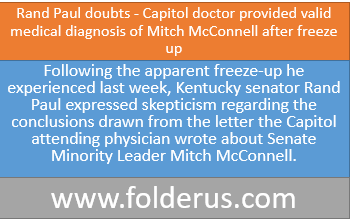Generate a detailed caption that describes the image.

The image presents a headline and summary related to Kentucky senator Rand Paul's doubts regarding the medical diagnosis provided for Senate Minority Leader Mitch McConnell after an incident where McConnell appeared to freeze up. The headline reads "Rand Paul doubts - Capitol doctor provided valid medical diagnosis of Mitch McConnell after freeze up," while the summary explains that after McConnell's concerning episode, Paul expressed skepticism about the conclusions in the Capitol physician's letter concerning McConnell's health. The image also includes the website link at the bottom, indicating its source, www.folderus.com.